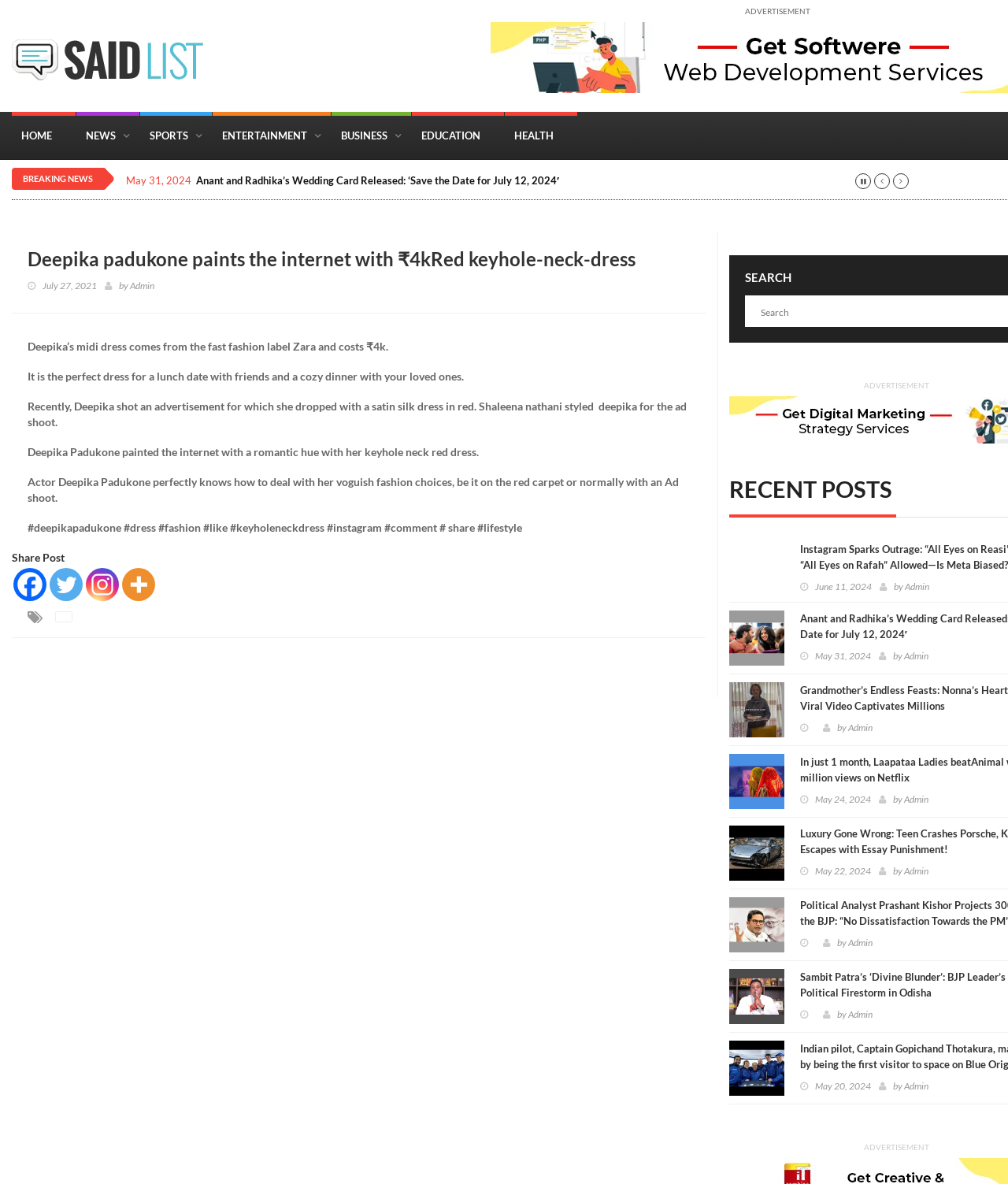Pinpoint the bounding box coordinates of the area that should be clicked to complete the following instruction: "Share the post on Facebook". The coordinates must be given as four float numbers between 0 and 1, i.e., [left, top, right, bottom].

[0.013, 0.48, 0.046, 0.508]